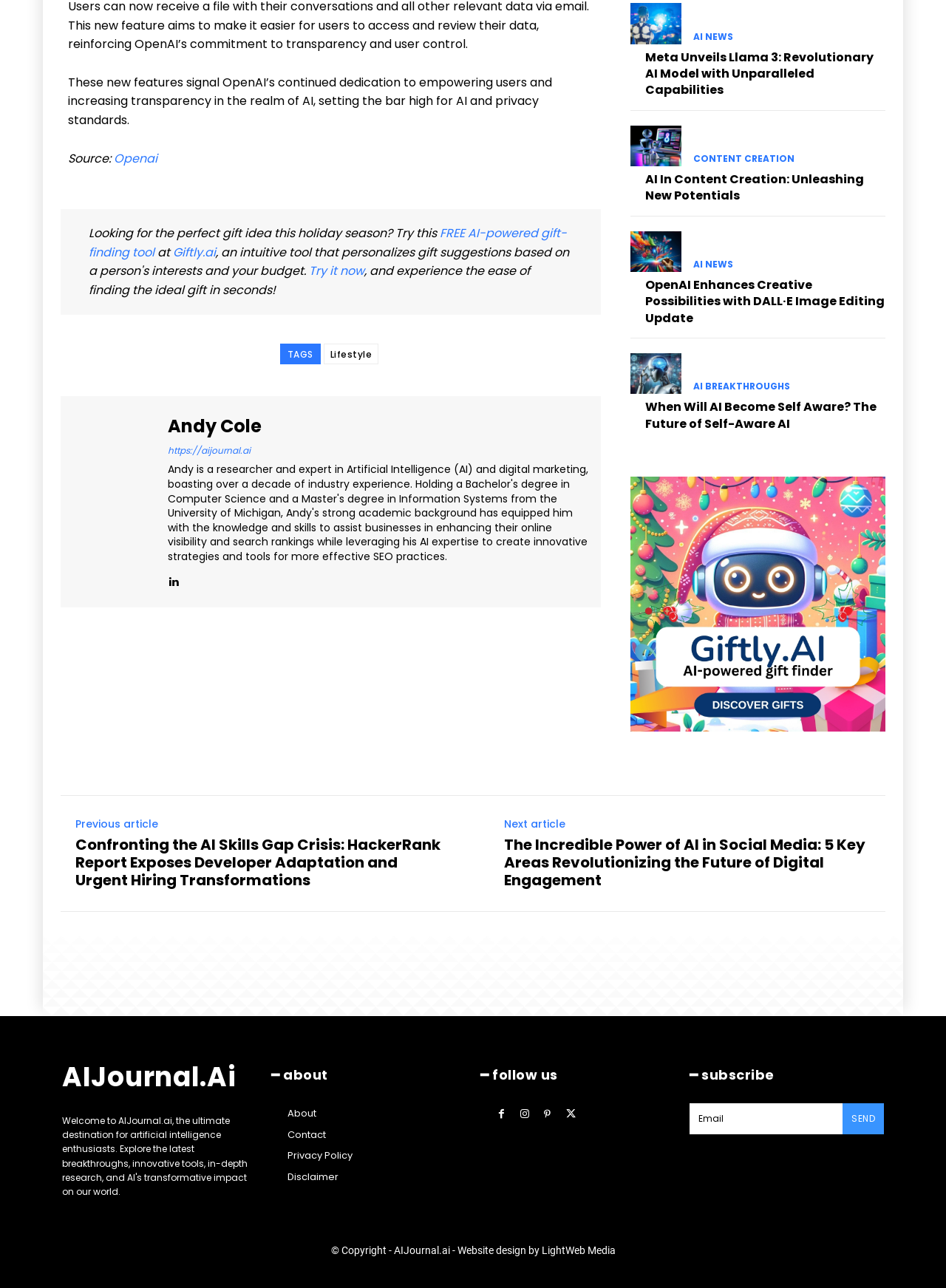Give a concise answer of one word or phrase to the question: 
What is the tag of the first article?

AI NEWS